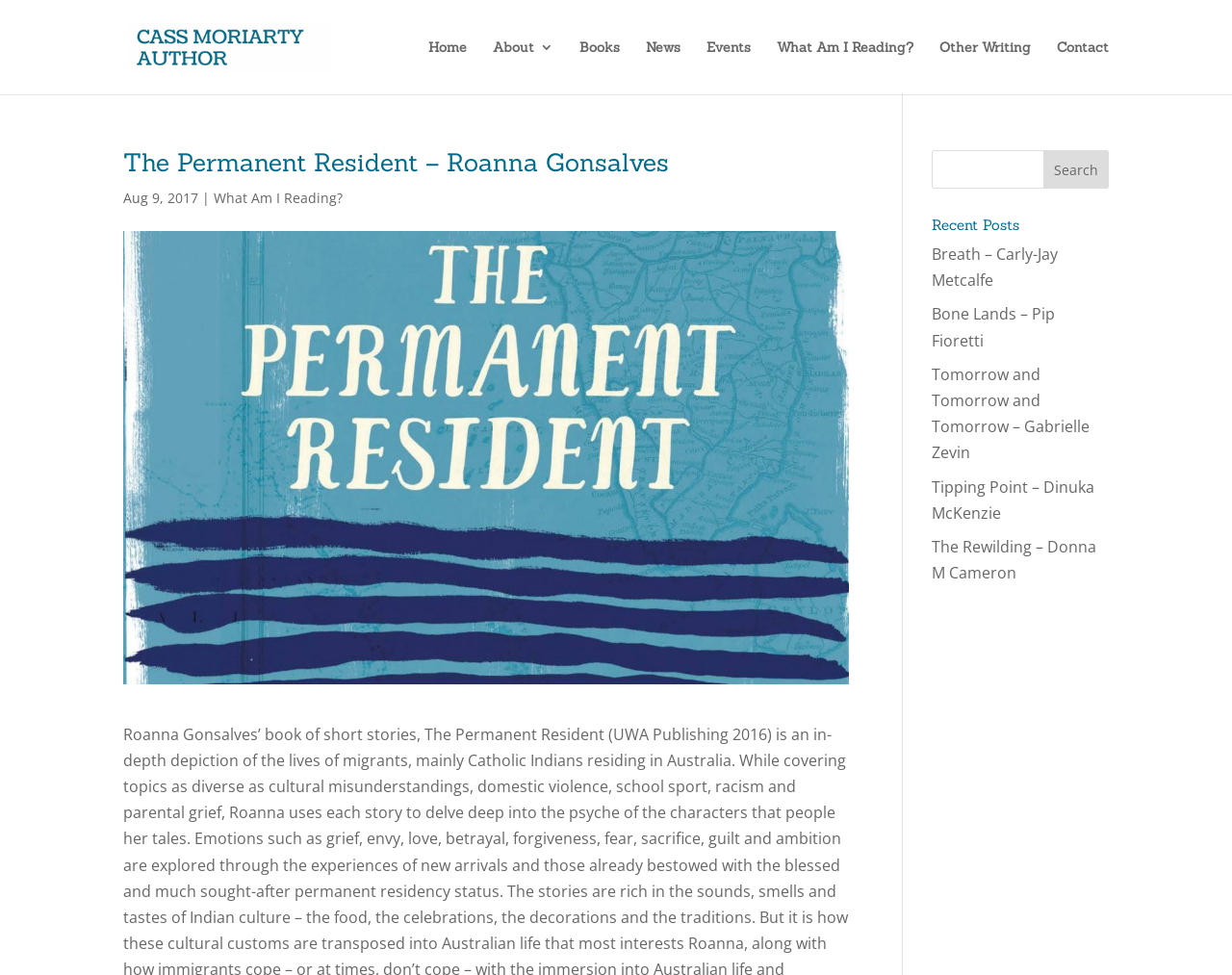Please locate the bounding box coordinates for the element that should be clicked to achieve the following instruction: "go to home page". Ensure the coordinates are given as four float numbers between 0 and 1, i.e., [left, top, right, bottom].

[0.348, 0.041, 0.379, 0.097]